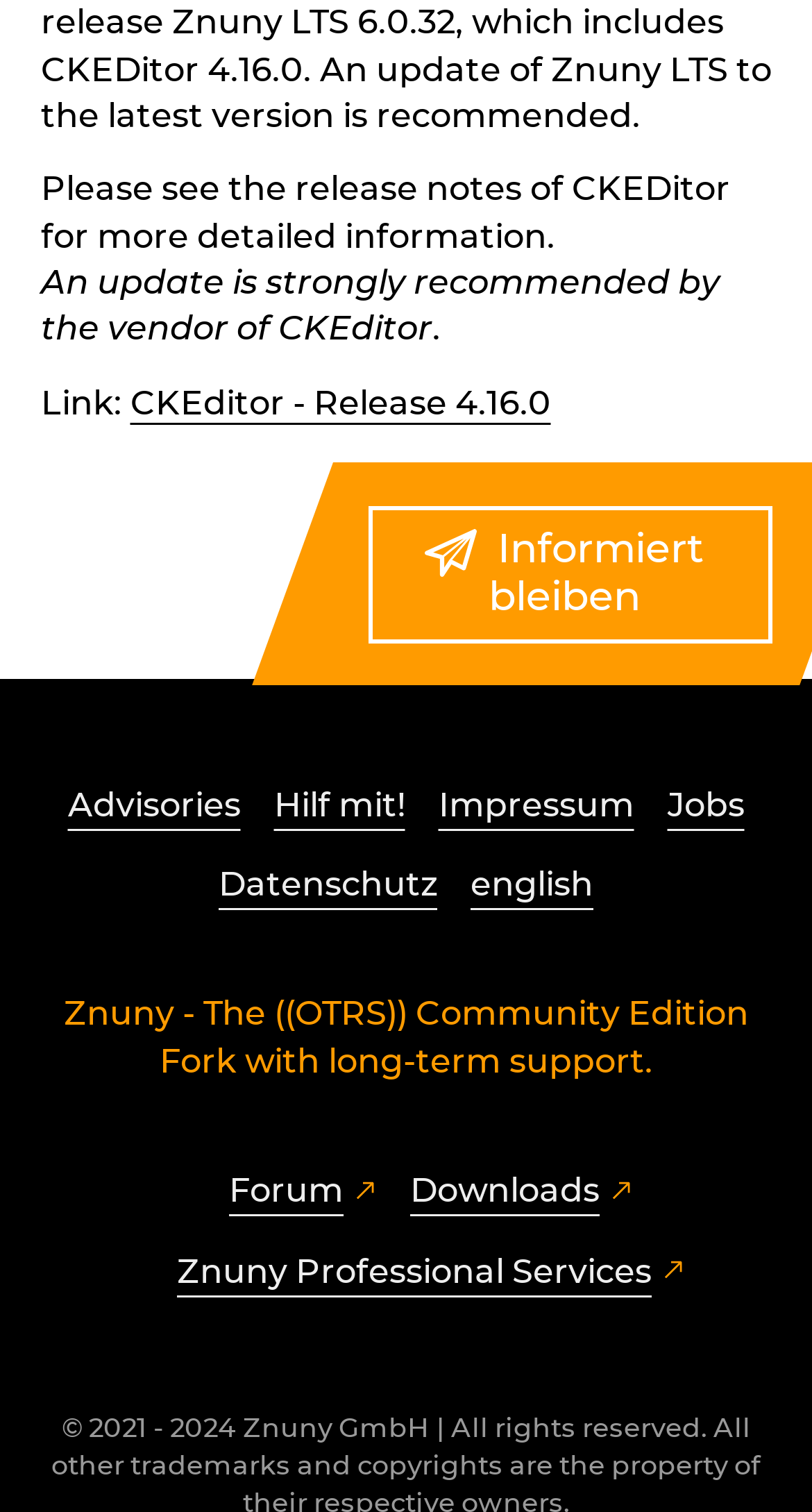How many links are there in the footer section?
Give a detailed explanation using the information visible in the image.

The footer section contains links to 'Advisories', 'Hilf mit!', 'Impressum', 'Jobs', 'Datenschutz', 'english', and 'Forum', 'Downloads', 'Znuny Professional Services', totaling 7 links.